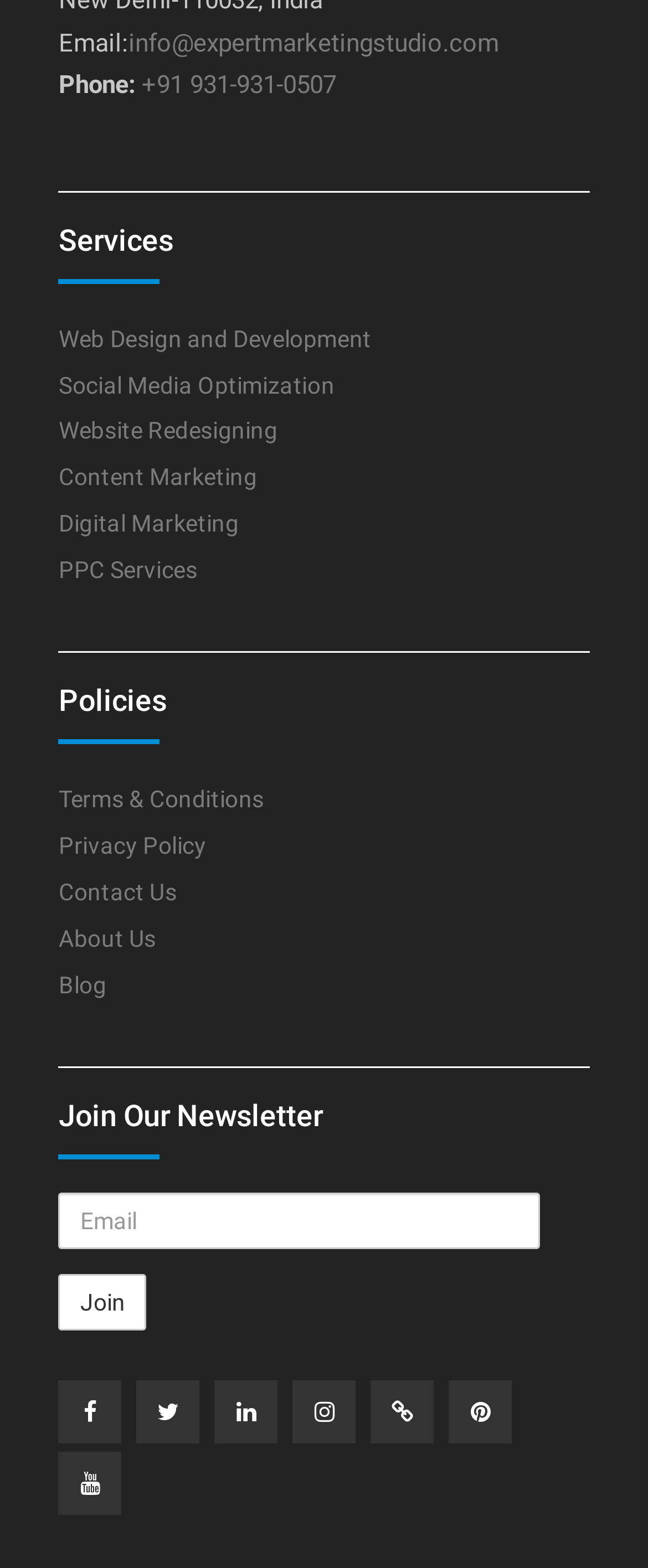How can I join the newsletter?
Answer the question with a single word or phrase derived from the image.

Fill in the email textbox and click Join